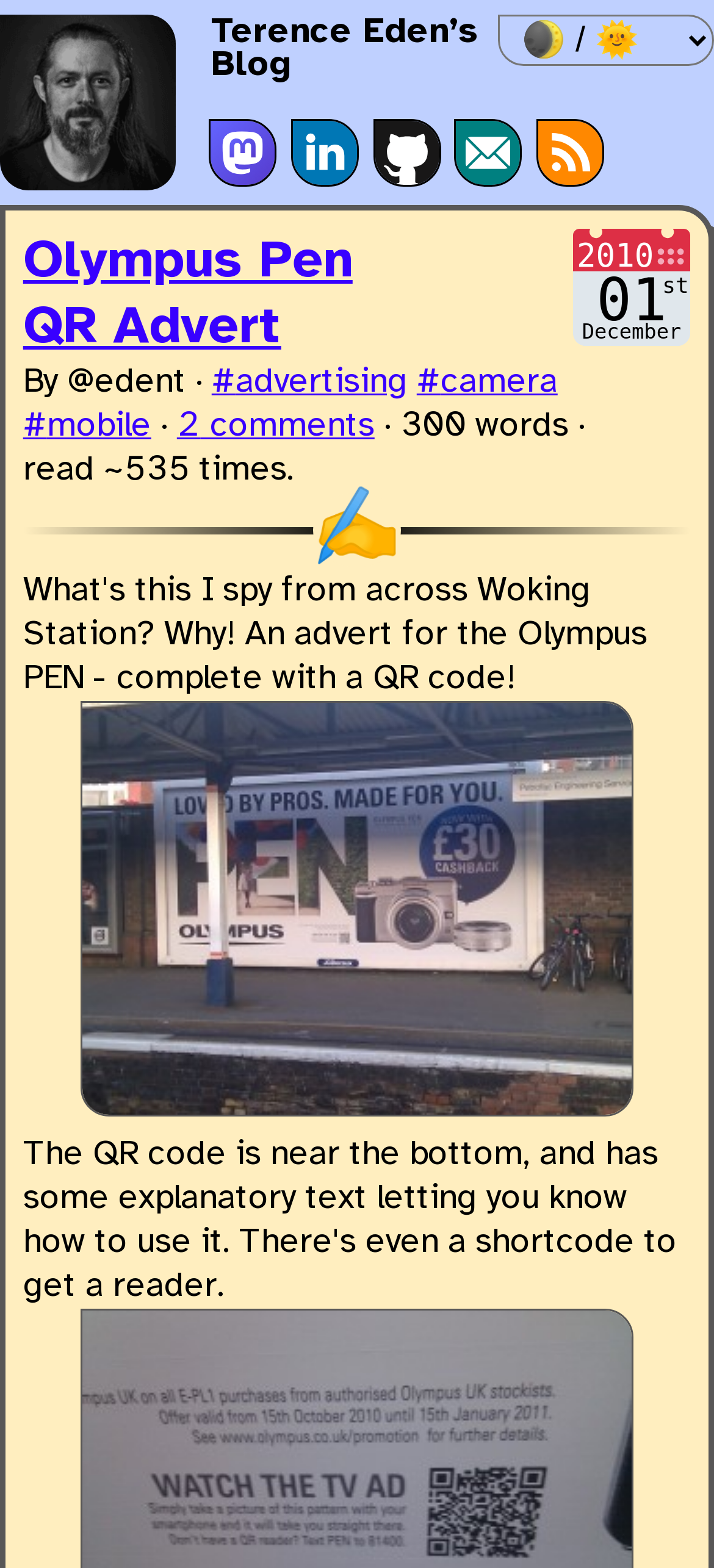Identify the bounding box coordinates of the section to be clicked to complete the task described by the following instruction: "Visit Terence Eden's Blog". The coordinates should be four float numbers between 0 and 1, formatted as [left, top, right, bottom].

[0.295, 0.008, 0.67, 0.054]